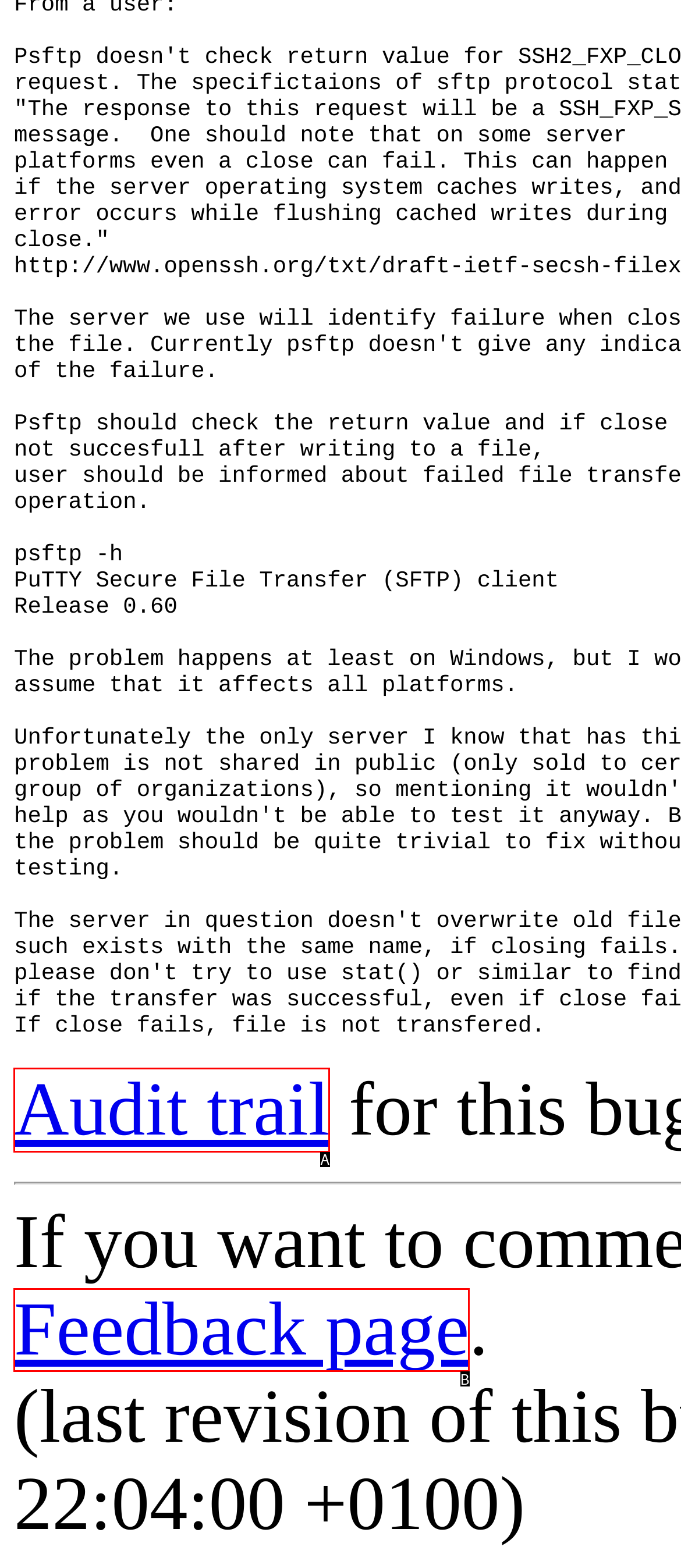Find the option that matches this description: Feedback page
Provide the matching option's letter directly.

B